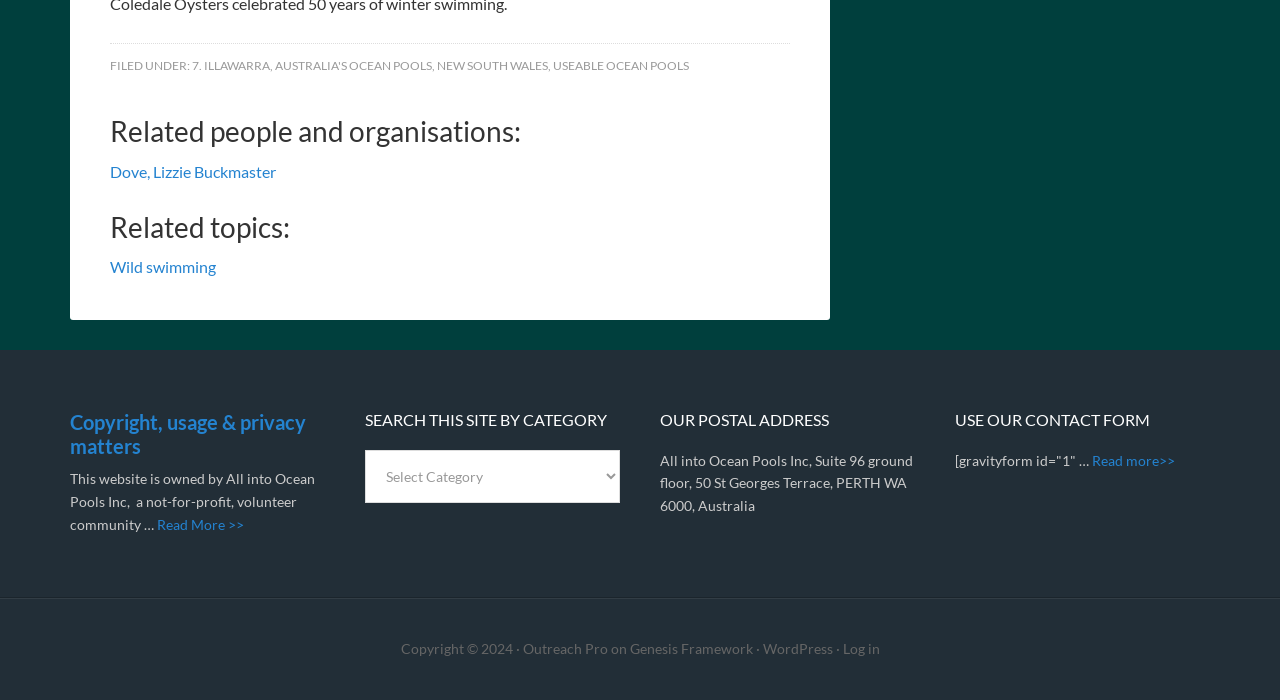What is the purpose of the link 'Read More >>'?
Using the visual information, respond with a single word or phrase.

To read more about copyright, usage, and privacy matters